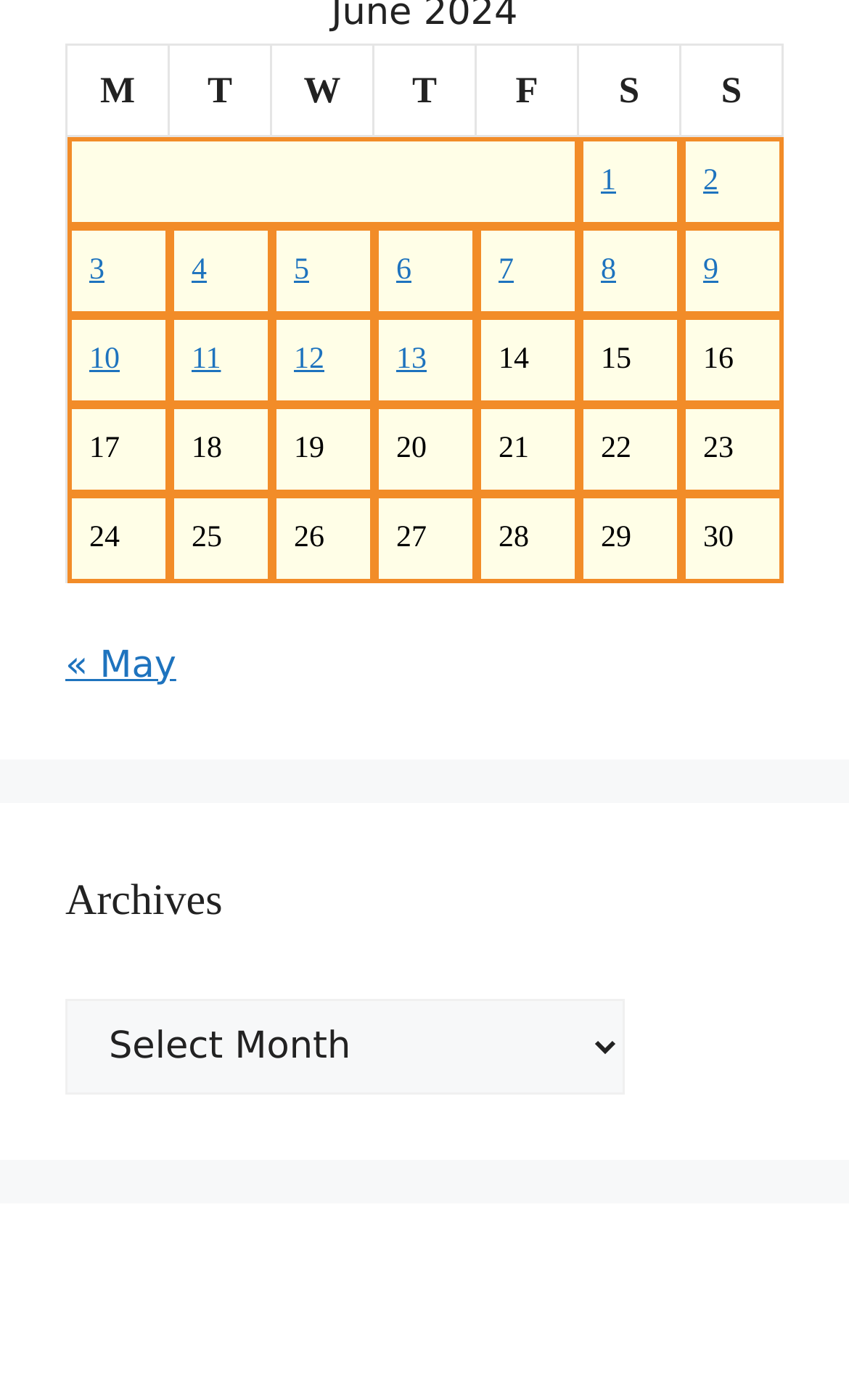What is the navigation option below the table?
Using the information from the image, answer the question thoroughly.

Below the table, there is a navigation section that allows users to navigate to previous and next months, with a link to '« May'.